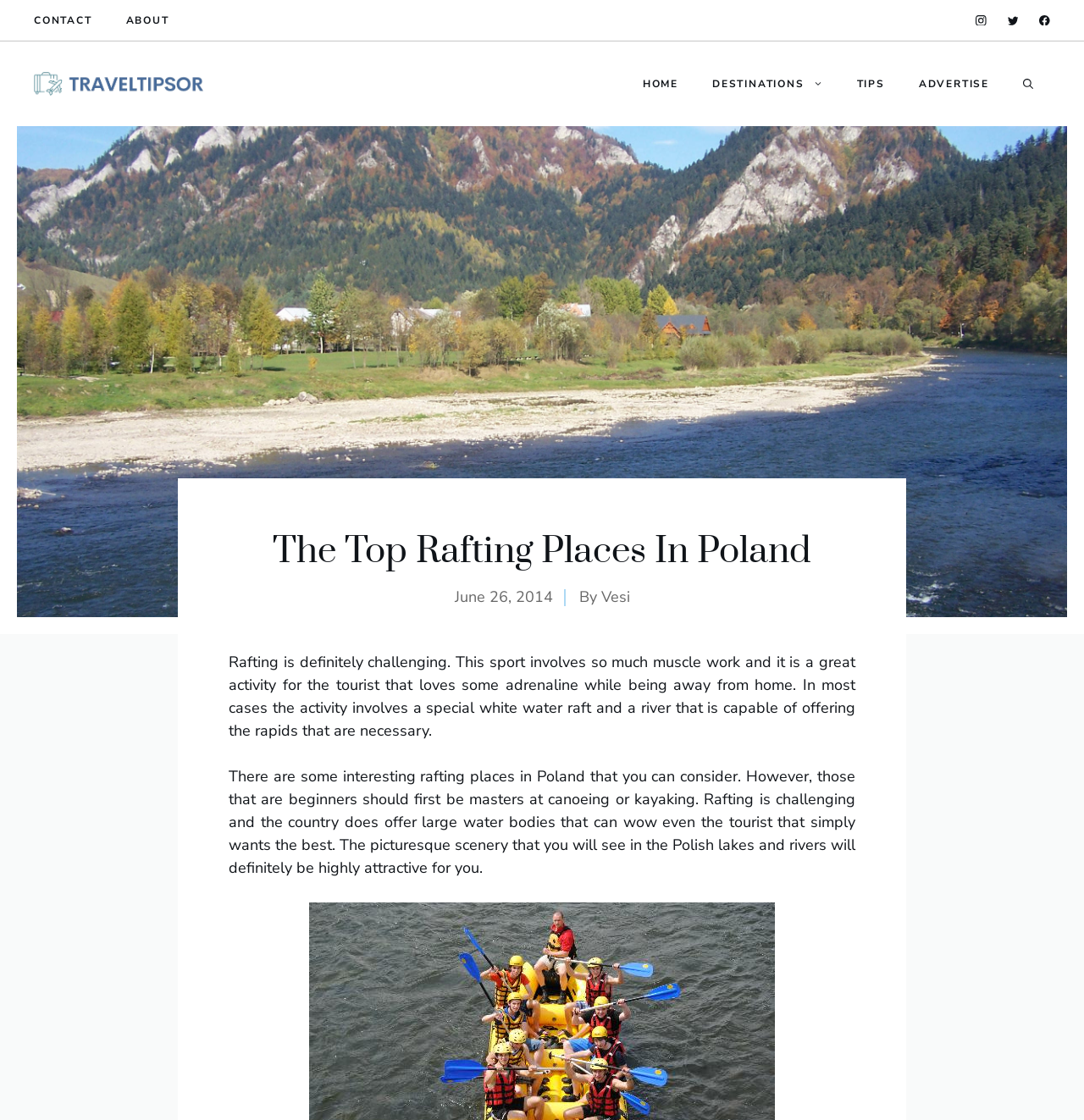Given the content of the image, can you provide a detailed answer to the question?
What is required for beginners to go rafting?

According to the webpage, beginners should first master canoeing or kayaking before going rafting. This is because rafting is a challenging activity that requires certain skills and experience, and having a background in canoeing or kayaking can help prepare individuals for the demands of rafting.